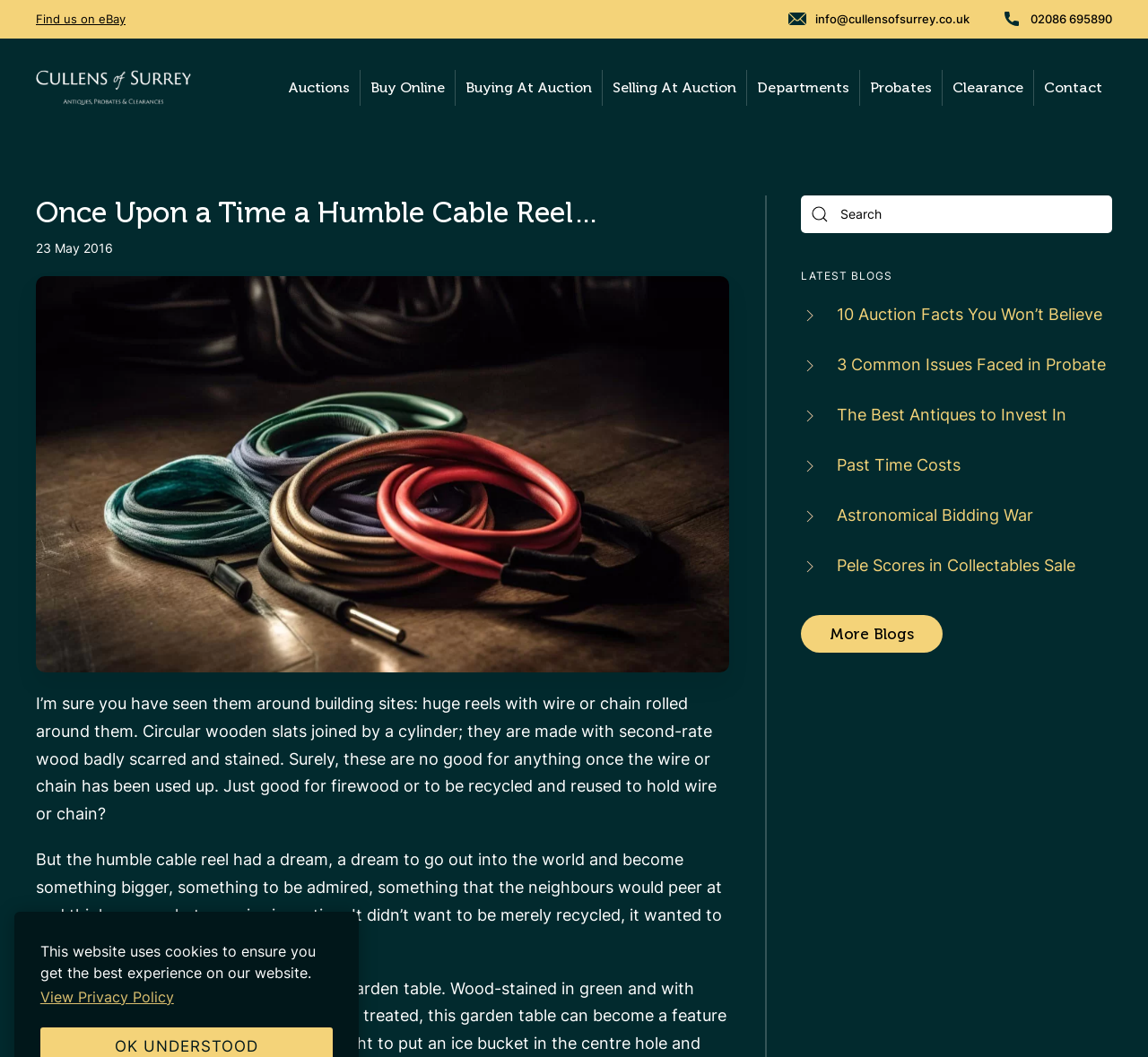Extract the main heading text from the webpage.

Once Upon a Time a Humble Cable Reel…